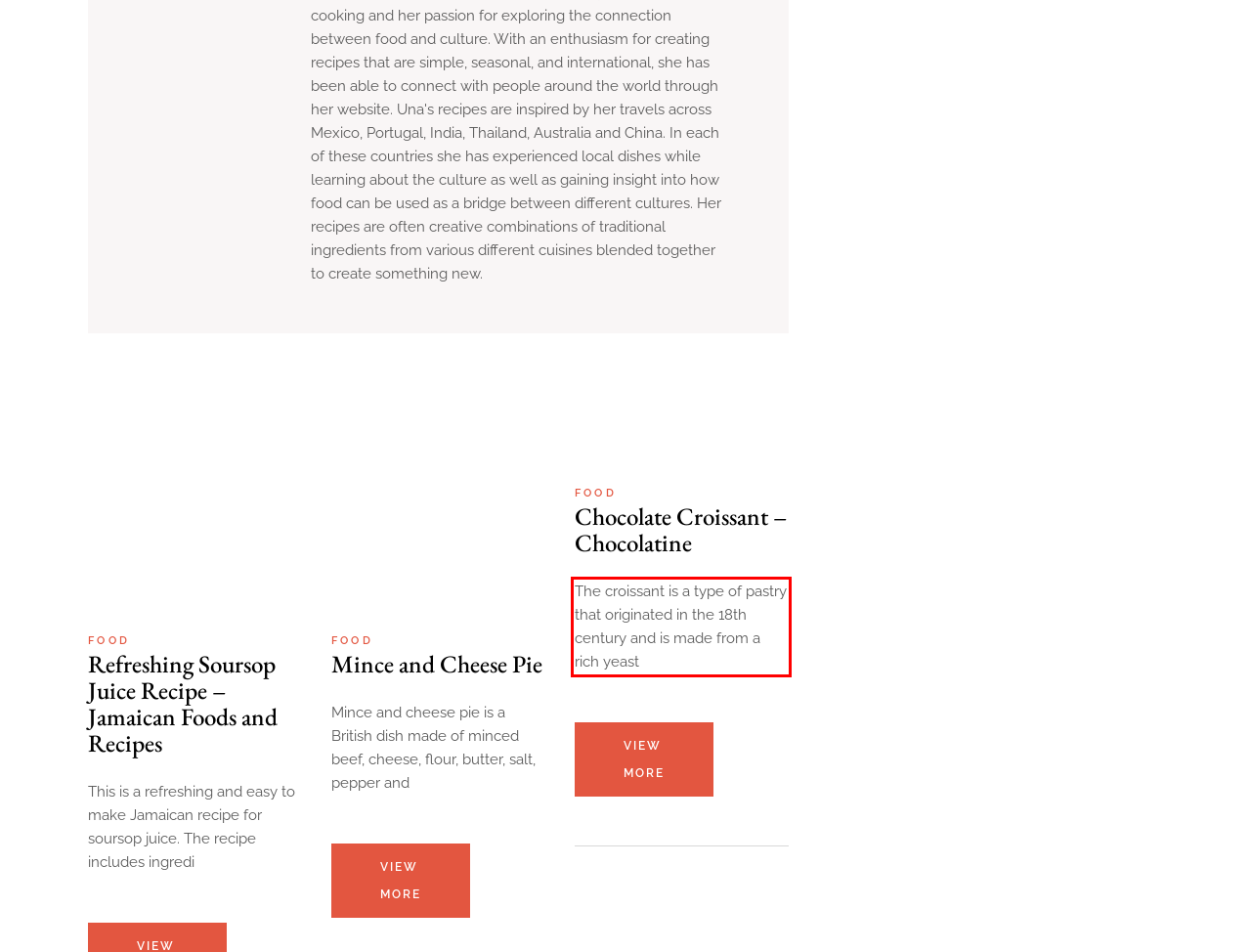With the given screenshot of a webpage, locate the red rectangle bounding box and extract the text content using OCR.

The croissant is a type of pastry that originated in the 18th century and is made from a rich yeast